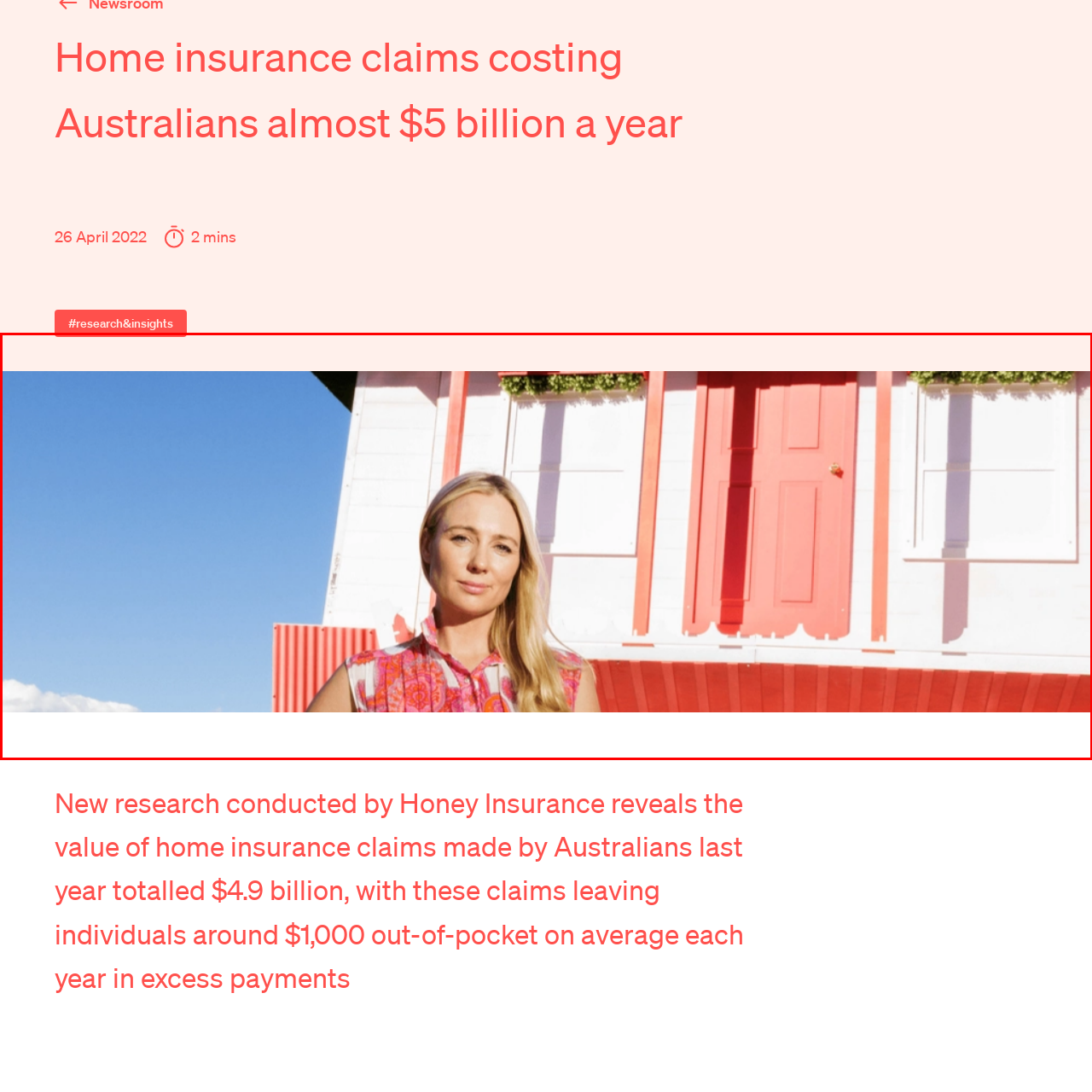Look at the image enclosed within the red outline and answer the question with a single word or phrase:
What is the theme represented in the image?

home and community